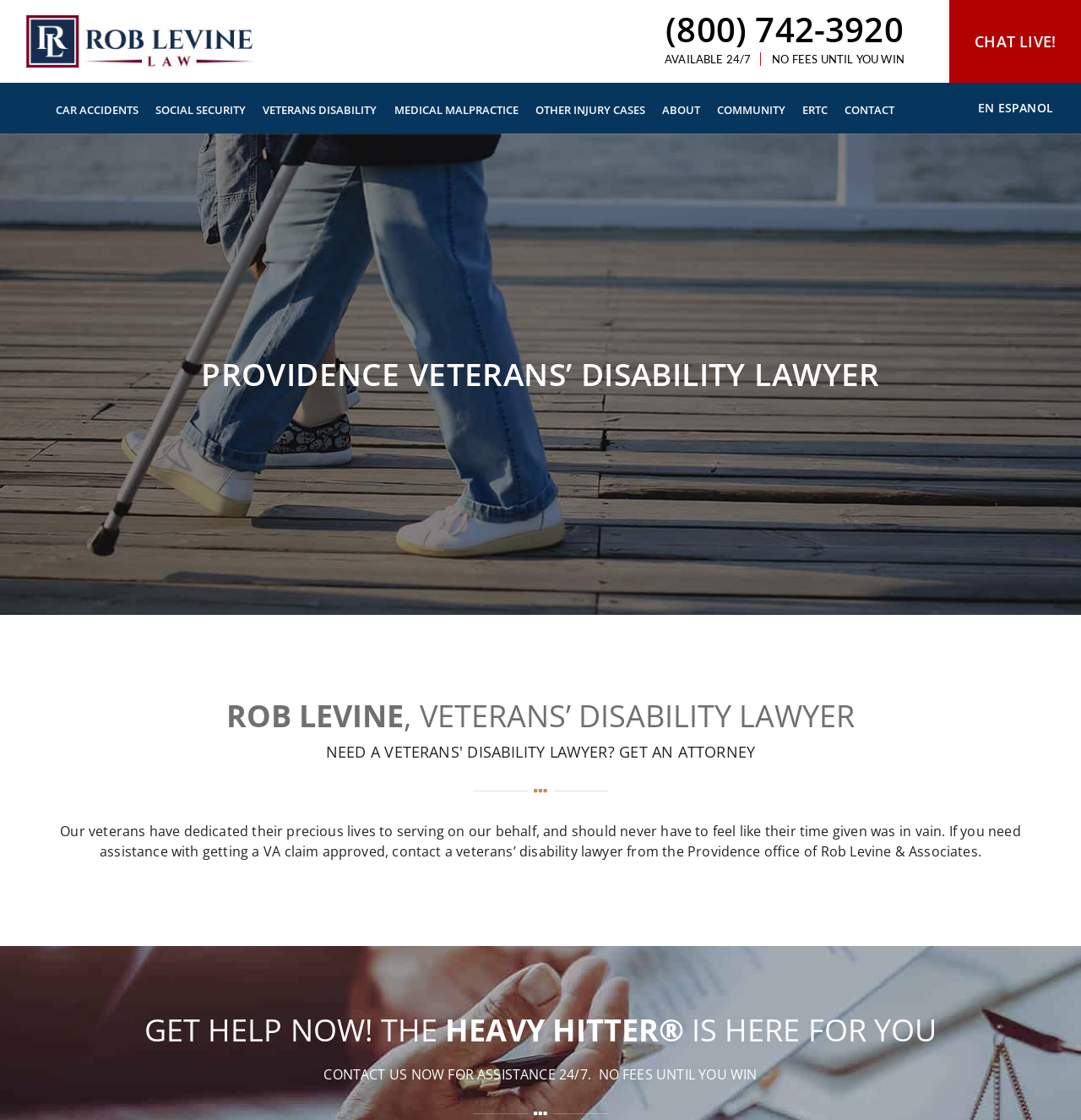Extract the bounding box coordinates for the UI element described by the text: "Contact". The coordinates should be in the form of [left, top, right, bottom] with values between 0 and 1.

[0.773, 0.091, 0.835, 0.105]